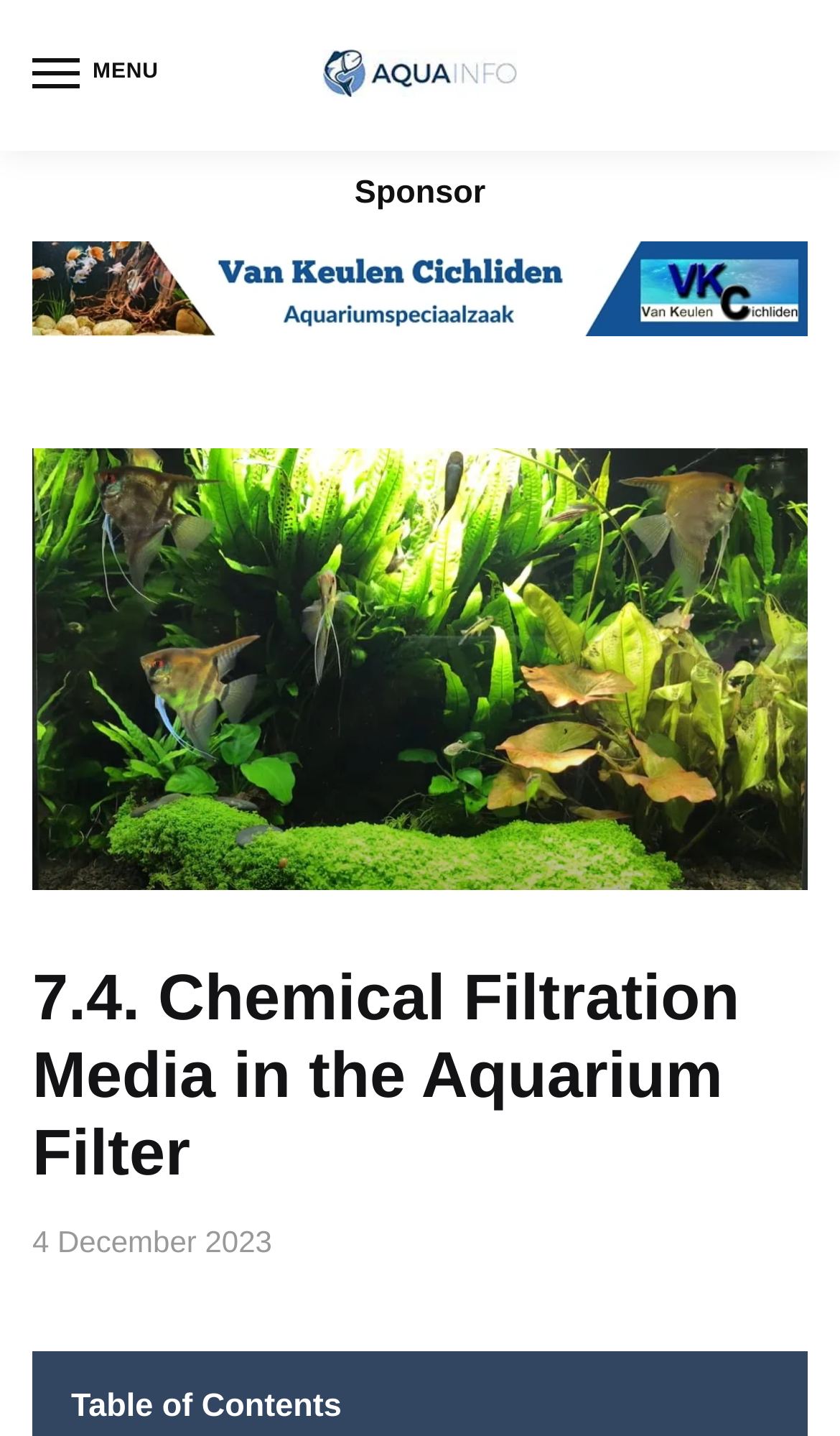Provide the bounding box coordinates for the specified HTML element described in this description: "MENU". The coordinates should be four float numbers ranging from 0 to 1, in the format [left, top, right, bottom].

[0.038, 0.03, 0.192, 0.075]